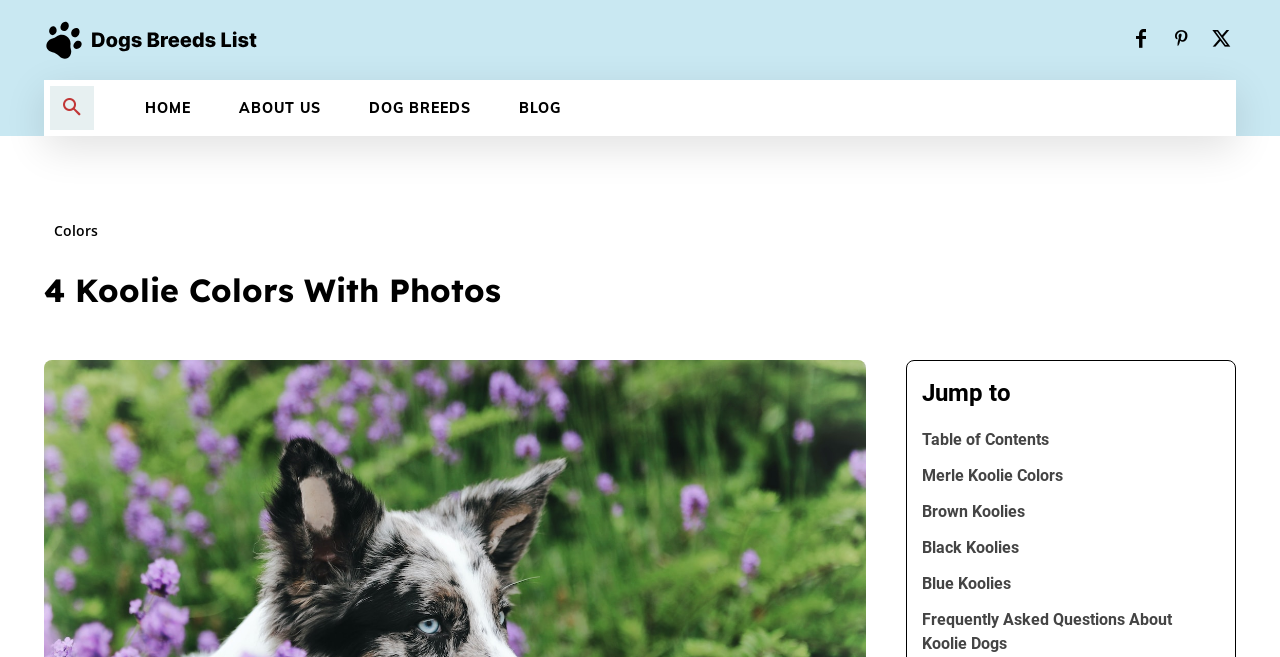Determine the bounding box coordinates for the element that should be clicked to follow this instruction: "Search for something". The coordinates should be given as four float numbers between 0 and 1, in the format [left, top, right, bottom].

[0.039, 0.131, 0.073, 0.198]